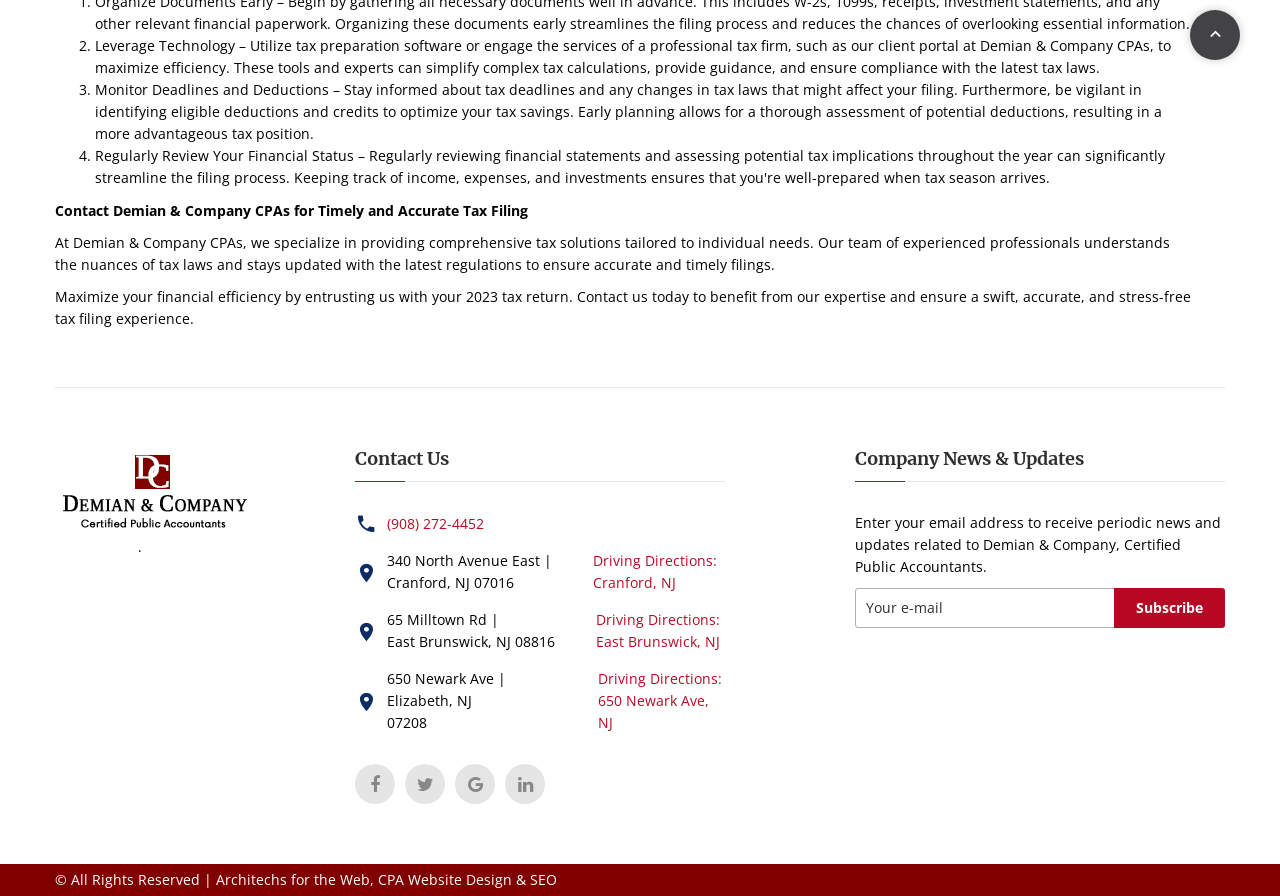Locate the UI element that matches the description Subscribe in the webpage screenshot. Return the bounding box coordinates in the format (top-left x, top-left y, bottom-right x, bottom-right y), with values ranging from 0 to 1.

[0.87, 0.656, 0.957, 0.701]